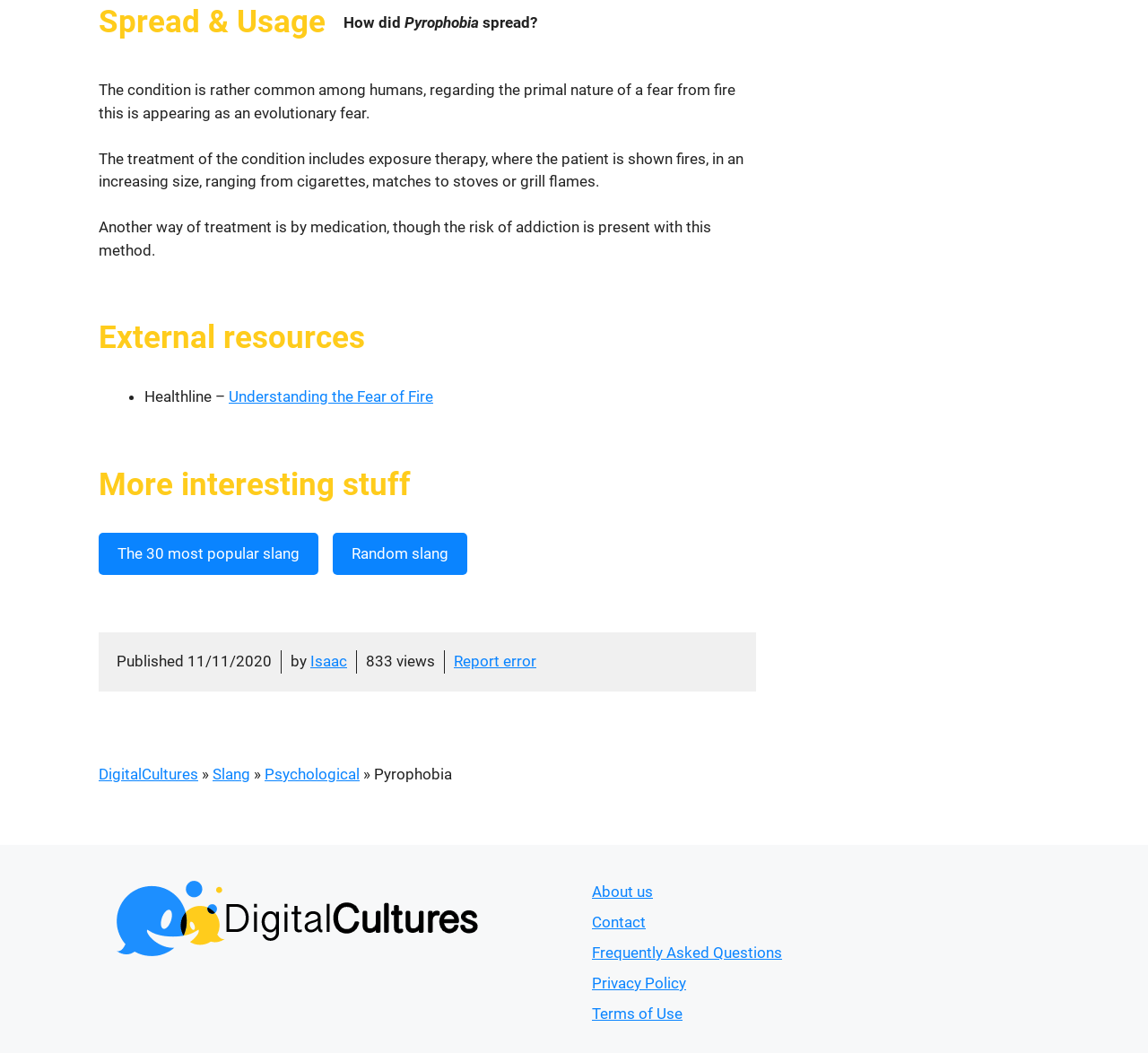Refer to the screenshot and answer the following question in detail:
What is the fear described on this webpage?

The webpage describes Pyrophobia, which is the fear of fire, and provides information on its spread, treatment, and external resources.